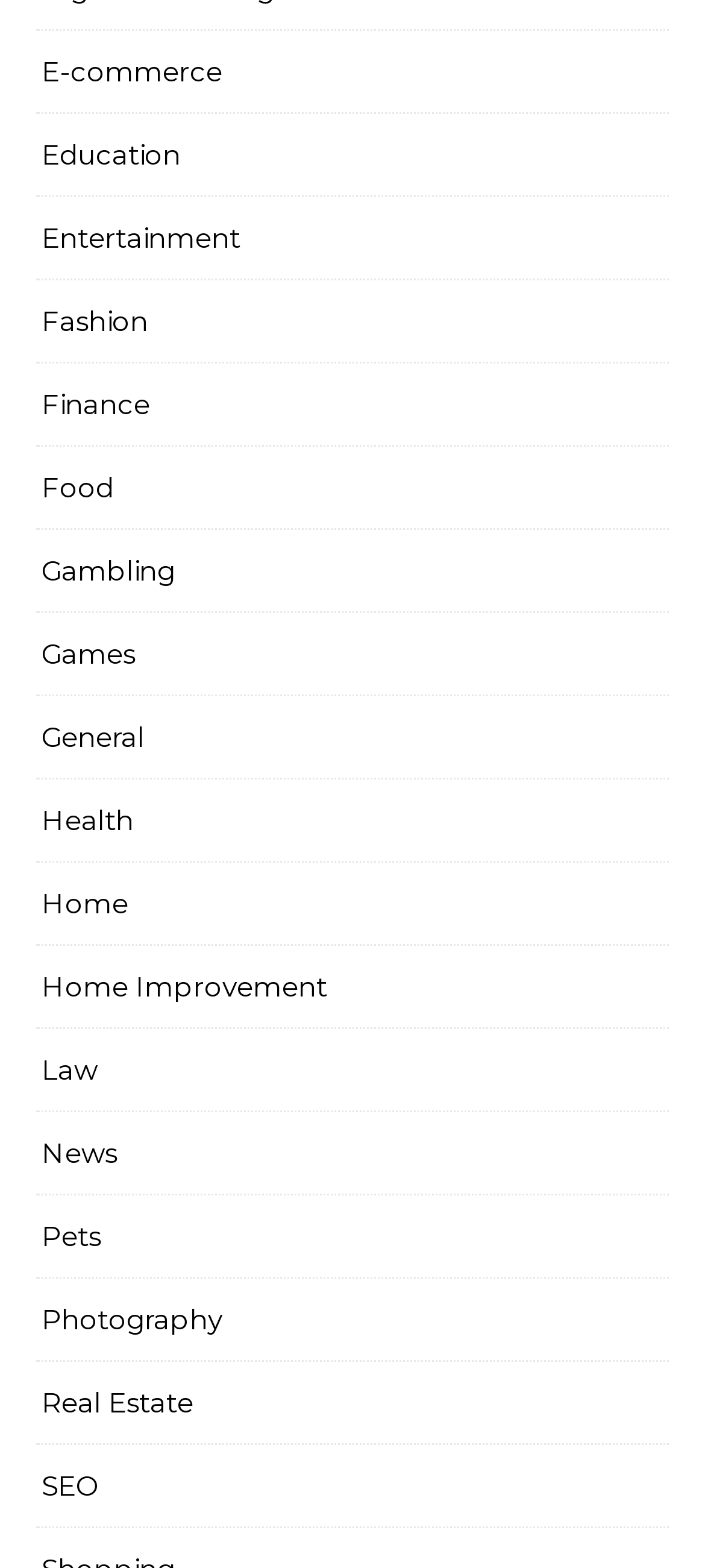Provide a brief response in the form of a single word or phrase:
What is the first category listed?

E-commerce